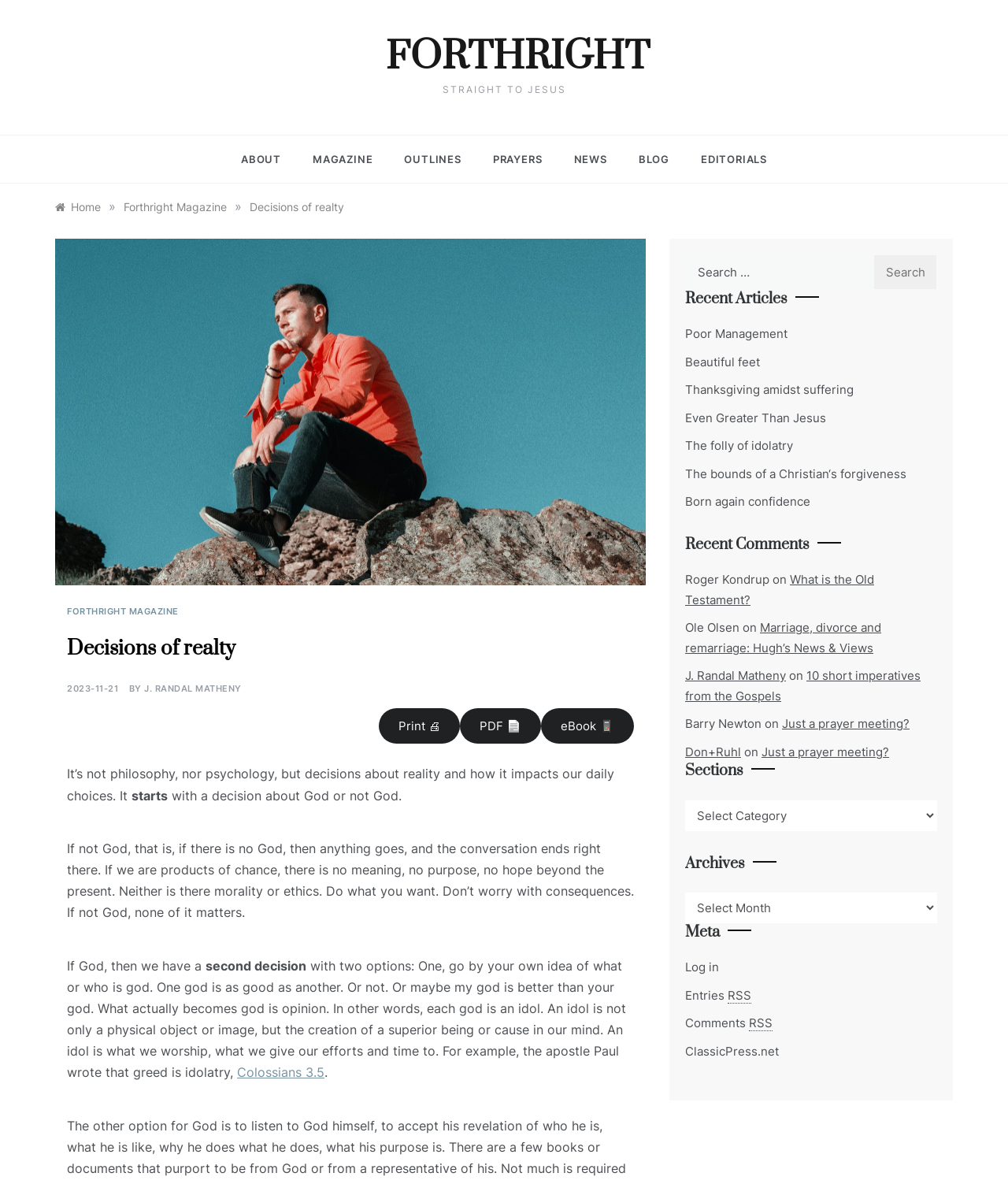Please identify the bounding box coordinates of the region to click in order to complete the task: "View the 'Recent Articles'". The coordinates must be four float numbers between 0 and 1, specified as [left, top, right, bottom].

[0.68, 0.245, 0.93, 0.26]